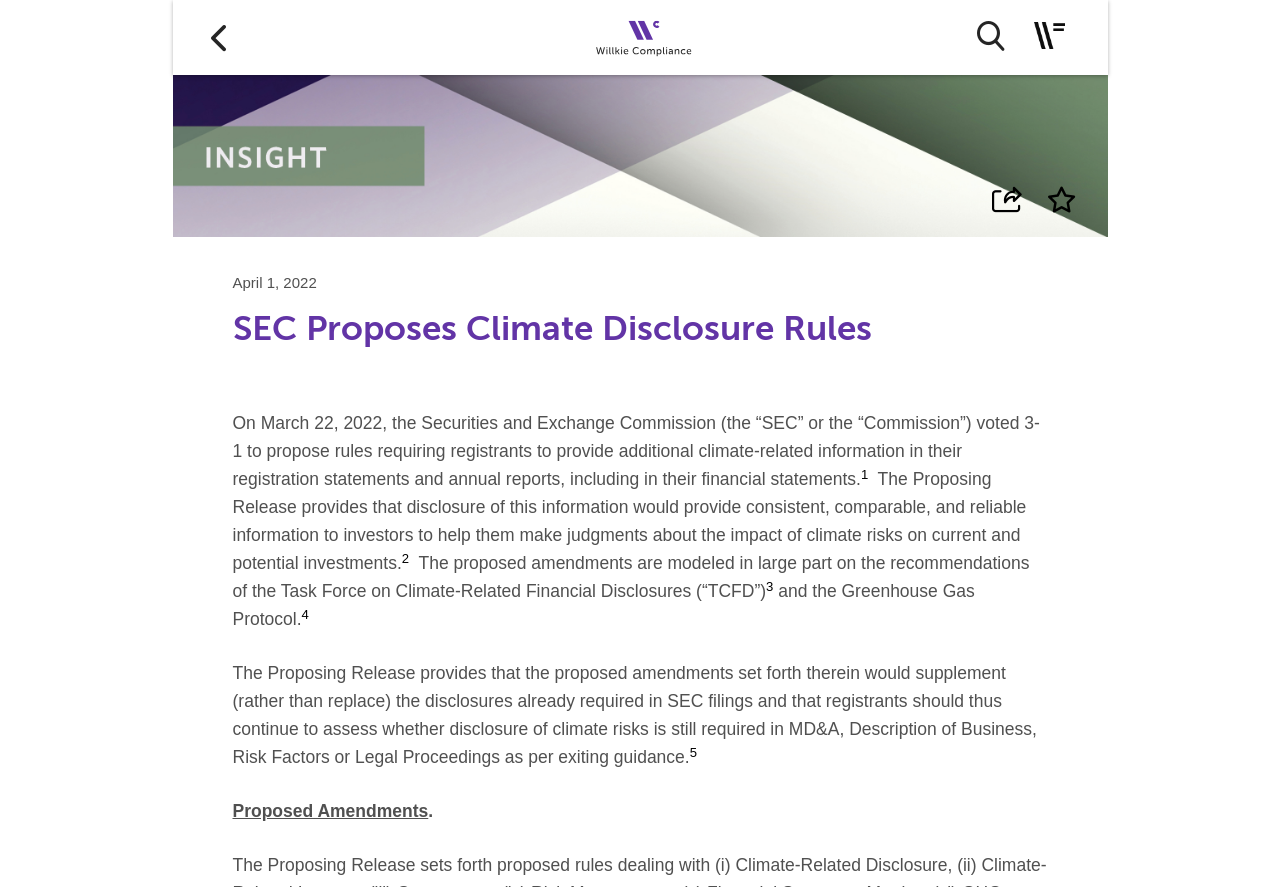Determine the bounding box coordinates for the area you should click to complete the following instruction: "Search using the search button".

[0.763, 0.023, 0.784, 0.057]